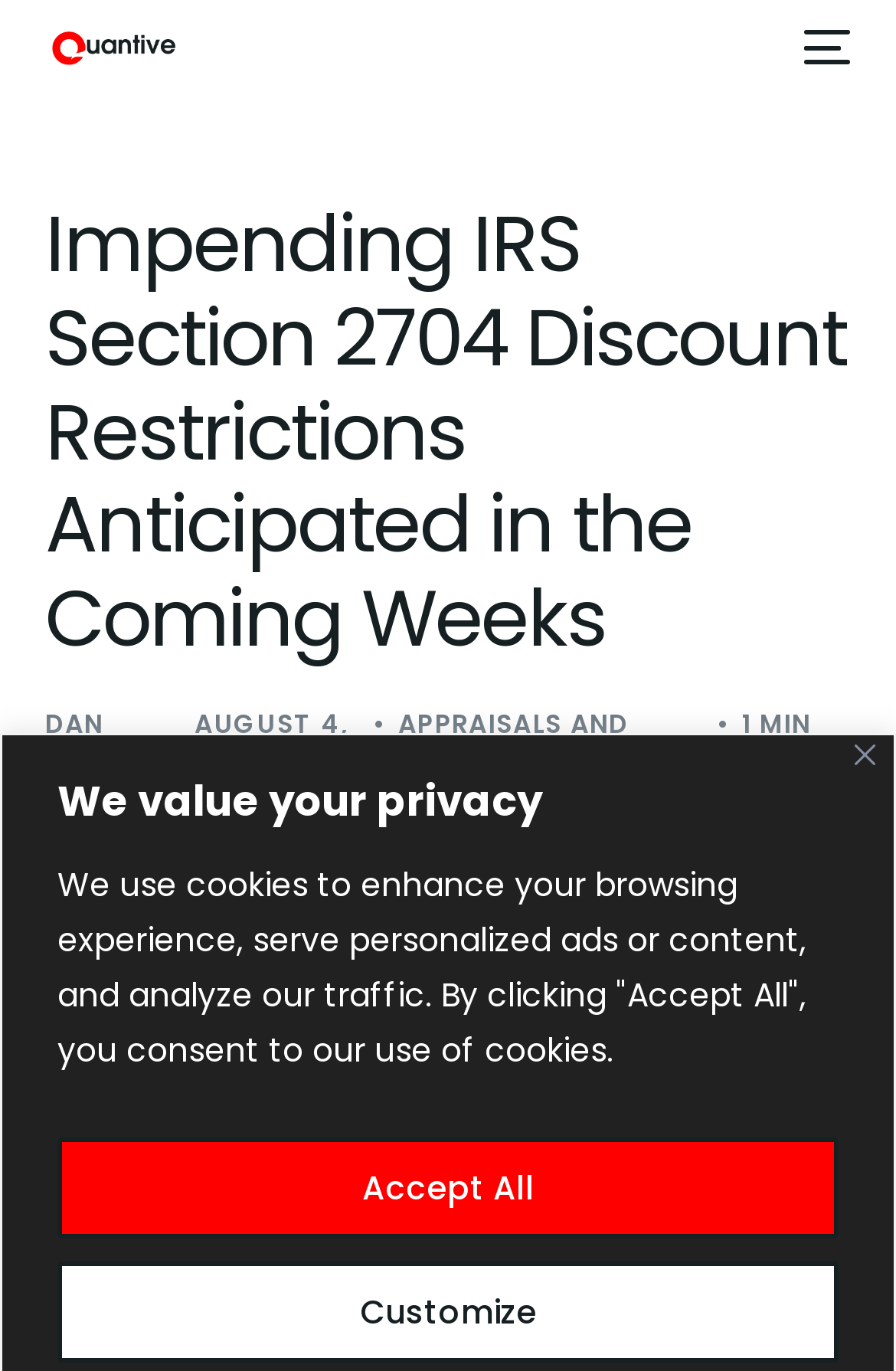Determine the bounding box coordinates for the clickable element to execute this instruction: "read the blog". Provide the coordinates as four float numbers between 0 and 1, i.e., [left, top, right, bottom].

[0.025, 0.375, 0.975, 0.483]